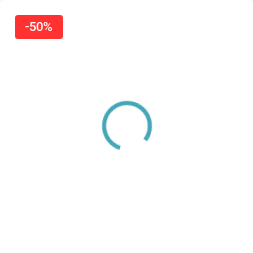Give a comprehensive caption for the image.

The image features a vibrant, animated graphic showing a circular symbol that seems to represent a loading or progress indicator. This is overlaid with a prominent red banner indicating a "50%" discount, suggesting a special promotional offer. The combination of these elements conveys an engaging visual message, likely aimed at capturing the attention of potential buyers interested in significant savings on a product, possibly related to health or wellness, given the context surrounding "Keto Guru" and other related products on the webpage. This discount could be particularly appealing for those looking to adopt a healthy lifestyle or explore keto-related items.